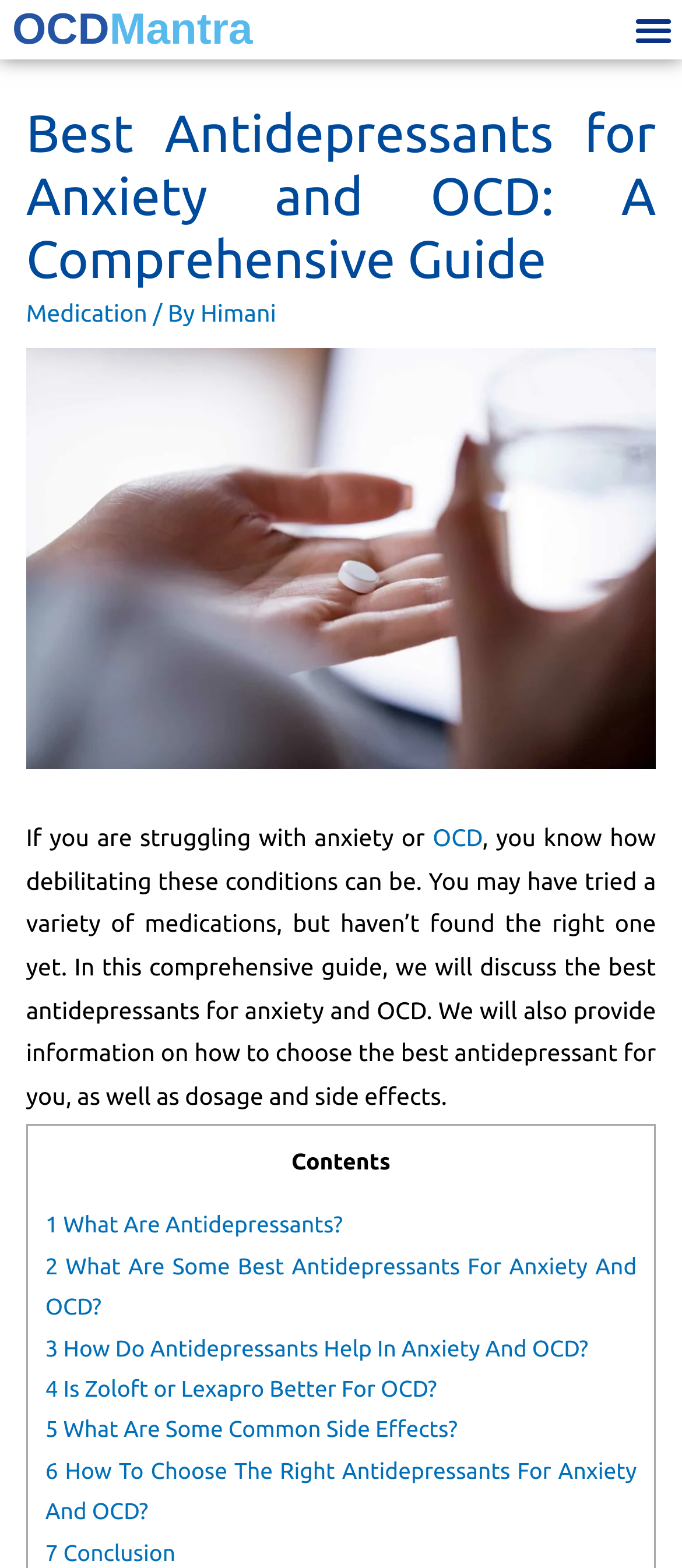Respond to the following question with a brief word or phrase:
What is the purpose of the article?

To provide information on antidepressants for anxiety and OCD